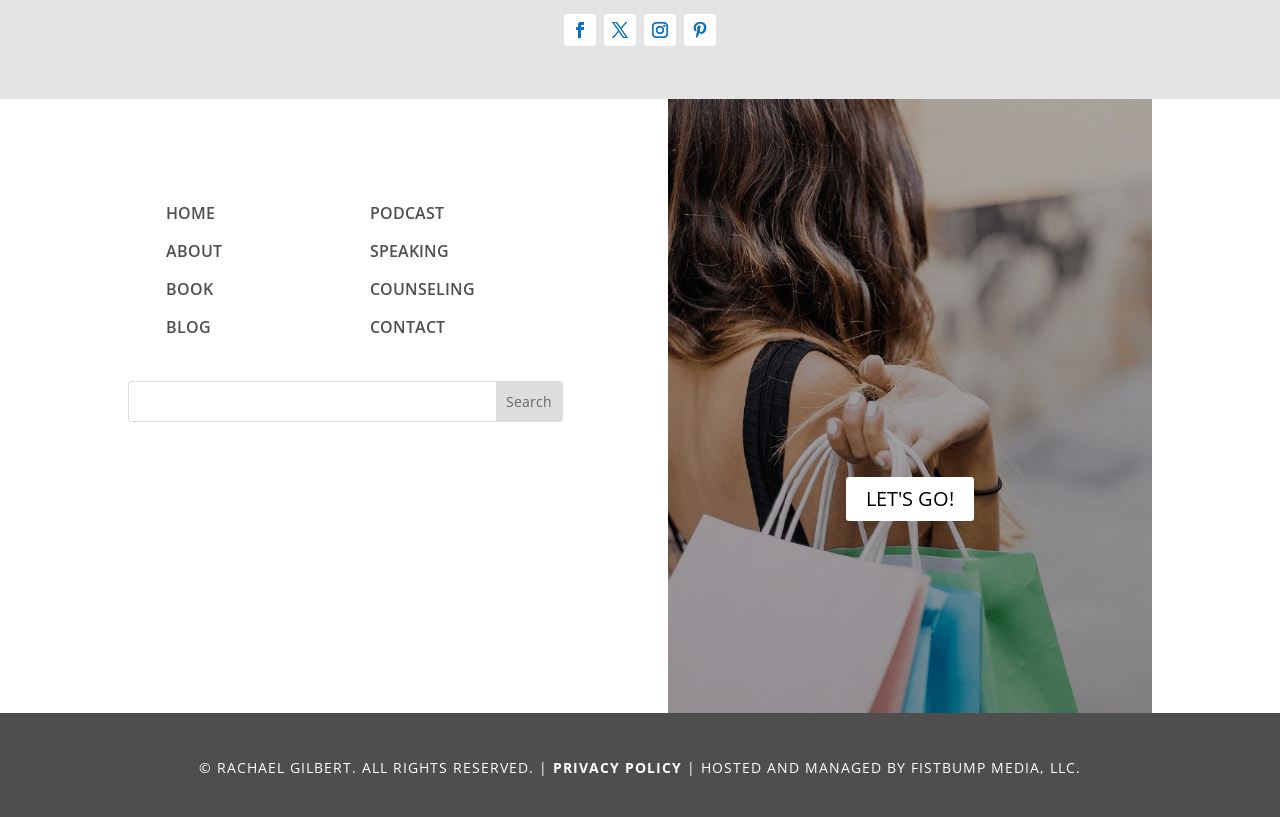Please specify the coordinates of the bounding box for the element that should be clicked to carry out this instruction: "check the privacy policy". The coordinates must be four float numbers between 0 and 1, formatted as [left, top, right, bottom].

[0.432, 0.927, 0.533, 0.951]